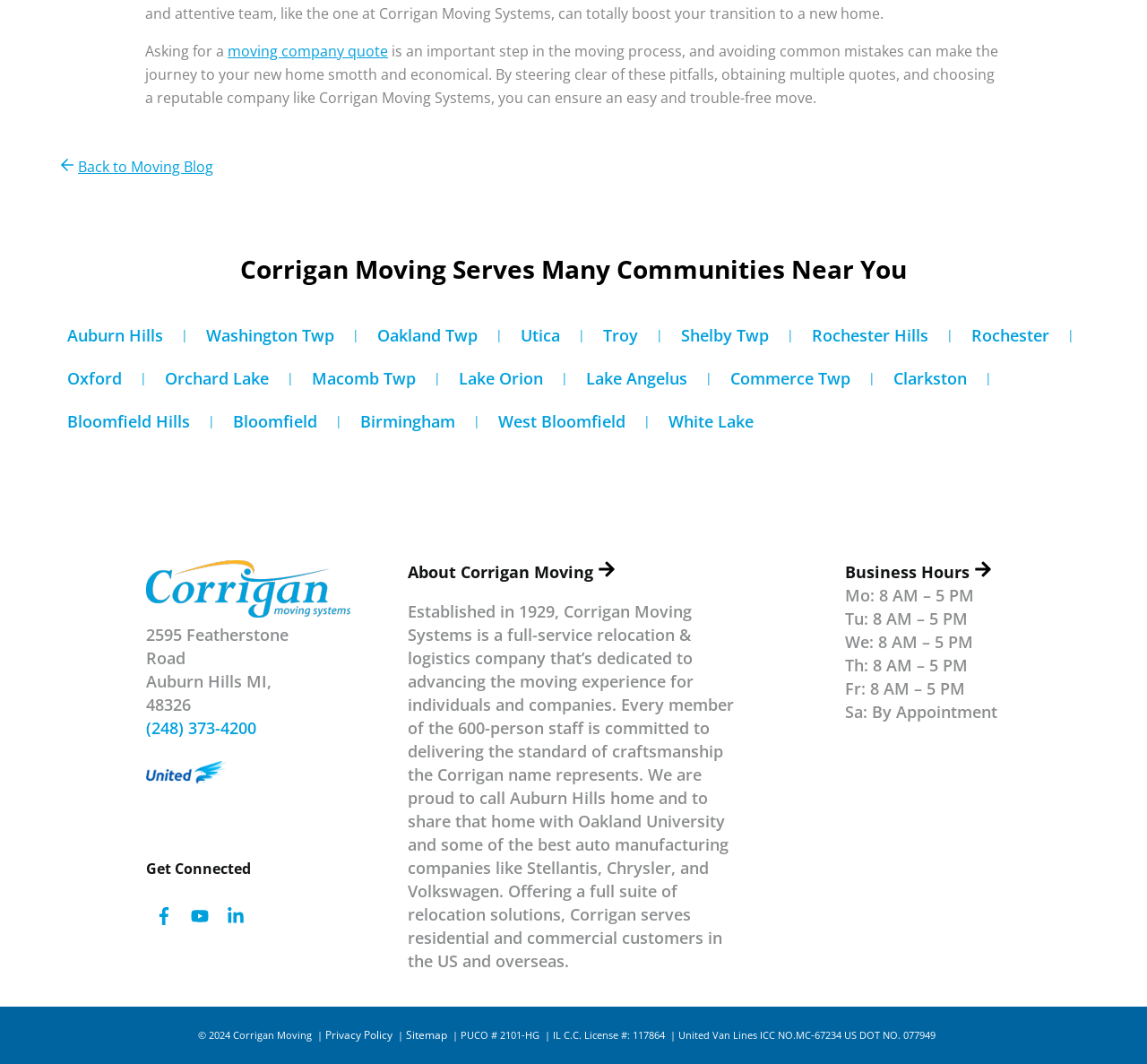What is the address of Corrigan Moving?
Provide a detailed and extensive answer to the question.

The address of Corrigan Moving can be found in the contact information section at the bottom of the page, which lists the address as '2595 Featherstone Road, Auburn Hills MI, 48326'.